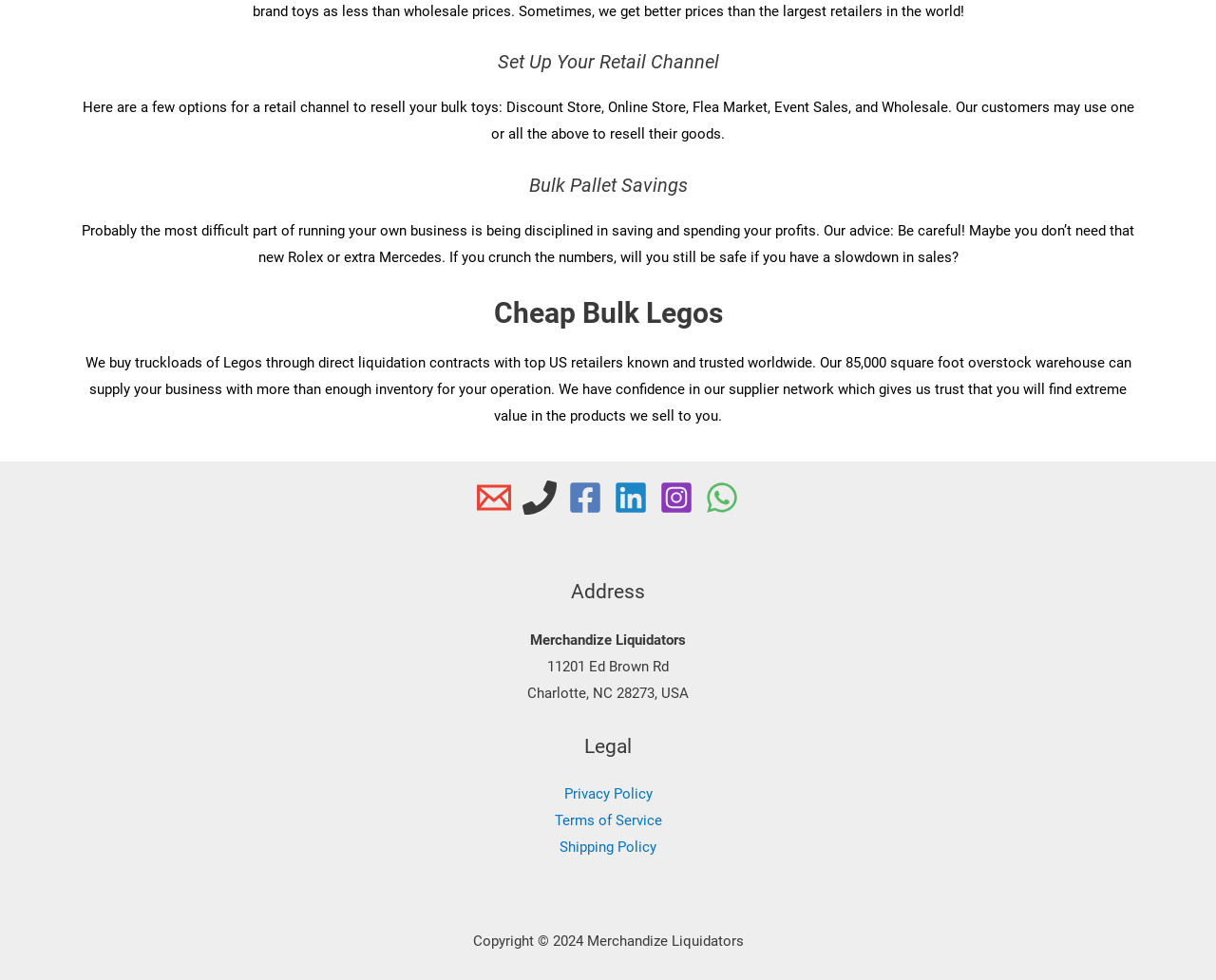Bounding box coordinates are specified in the format (top-left x, top-left y, bottom-right x, bottom-right y). All values are floating point numbers bounded between 0 and 1. Please provide the bounding box coordinate of the region this sentence describes: Terms of Service

[0.456, 0.828, 0.544, 0.846]